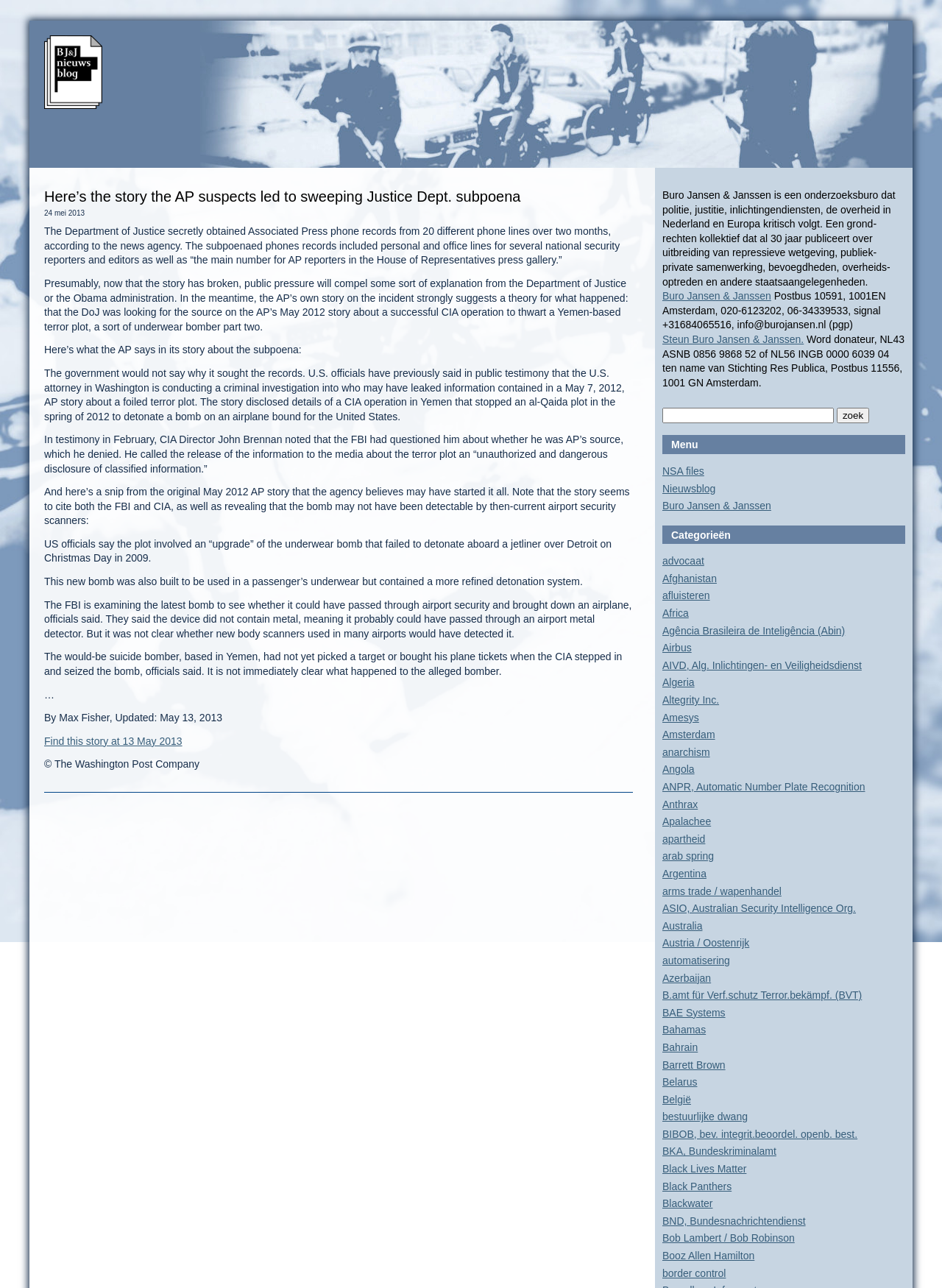How many phone lines were subpoenaed by the Department of Justice?
Respond with a short answer, either a single word or a phrase, based on the image.

20